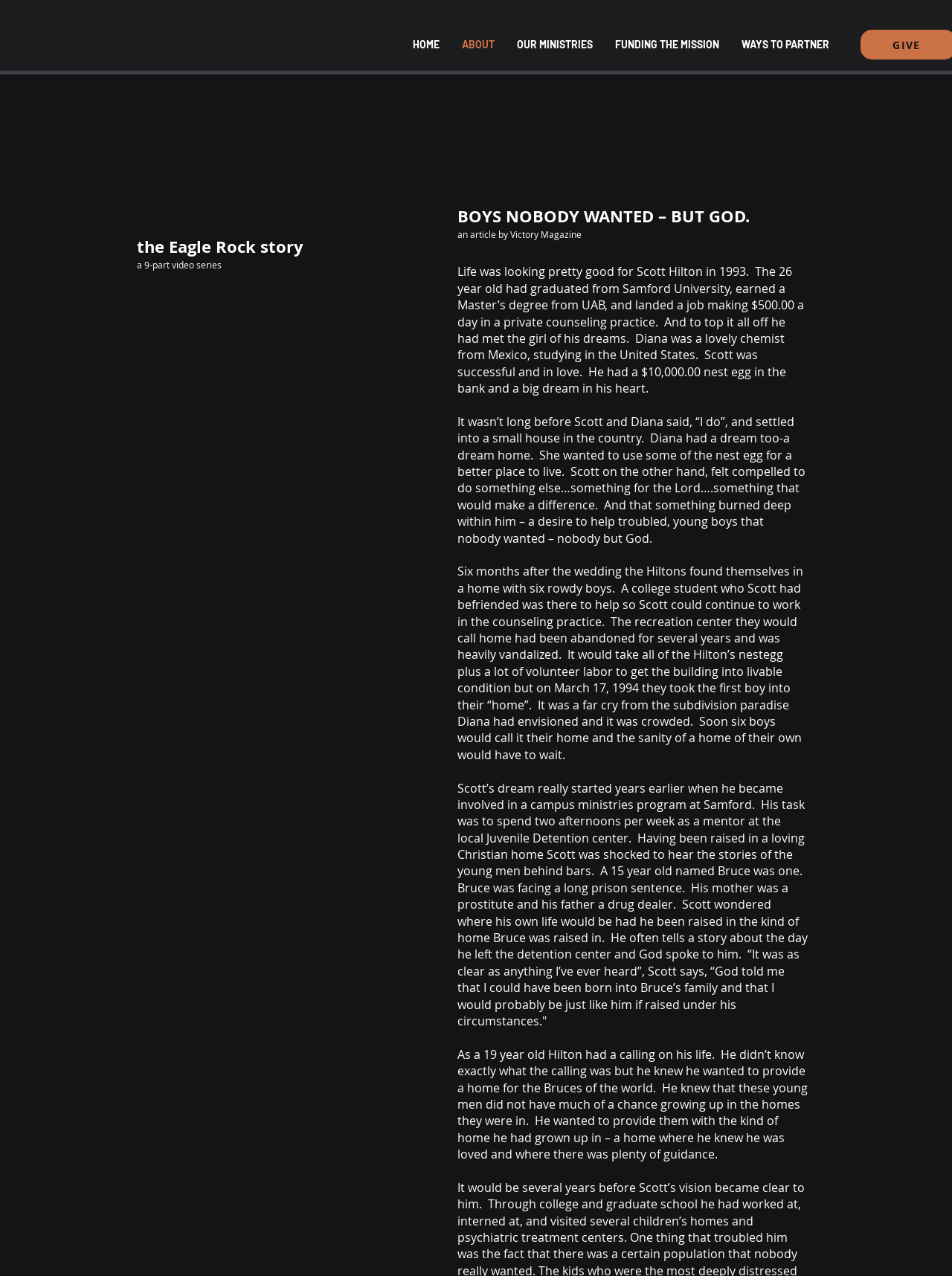What is the topic of the article?
Based on the screenshot, provide a one-word or short-phrase response.

Helping troubled boys